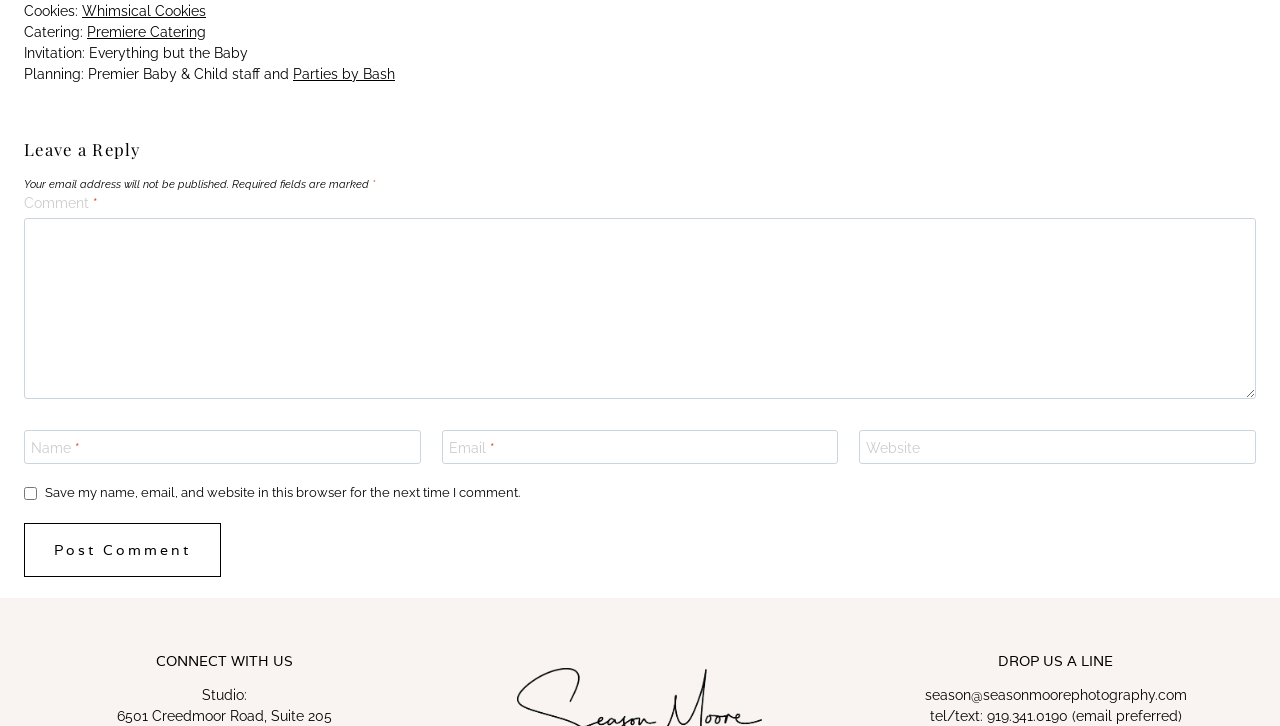Give a short answer using one word or phrase for the question:
What is the company name mentioned in the catering section?

Premiere Catering